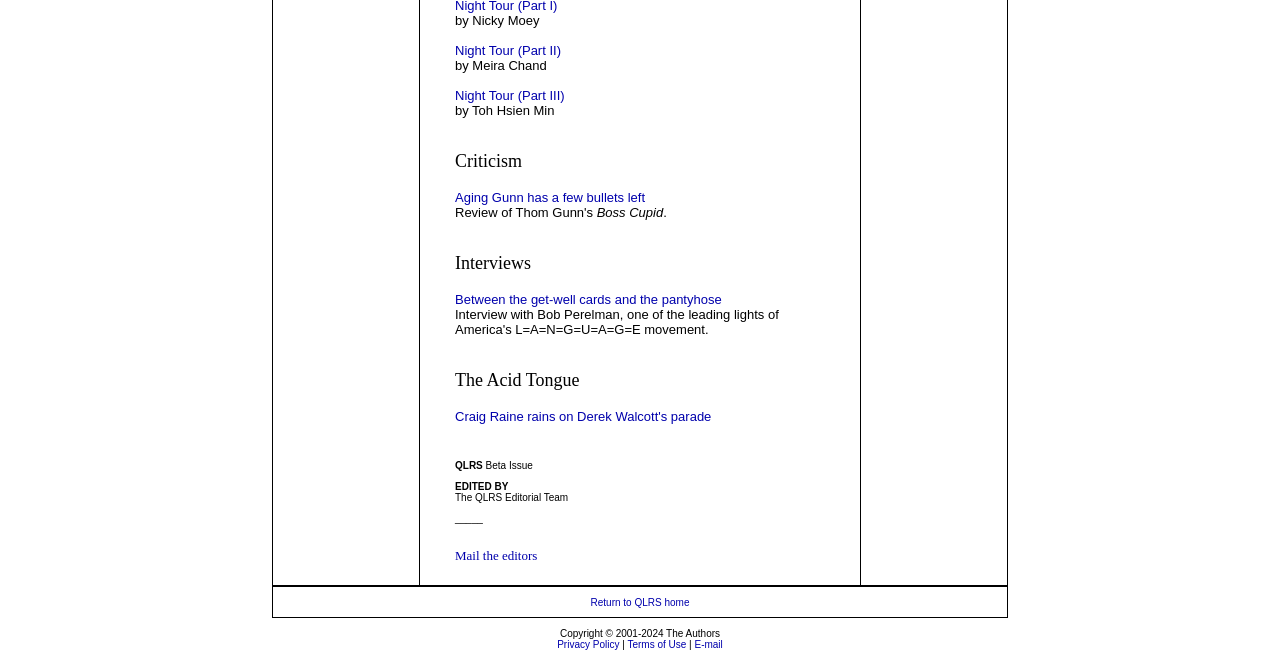Using the element description: "Privacy Policy", determine the bounding box coordinates. The coordinates should be in the format [left, top, right, bottom], with values between 0 and 1.

[0.435, 0.979, 0.484, 0.995]